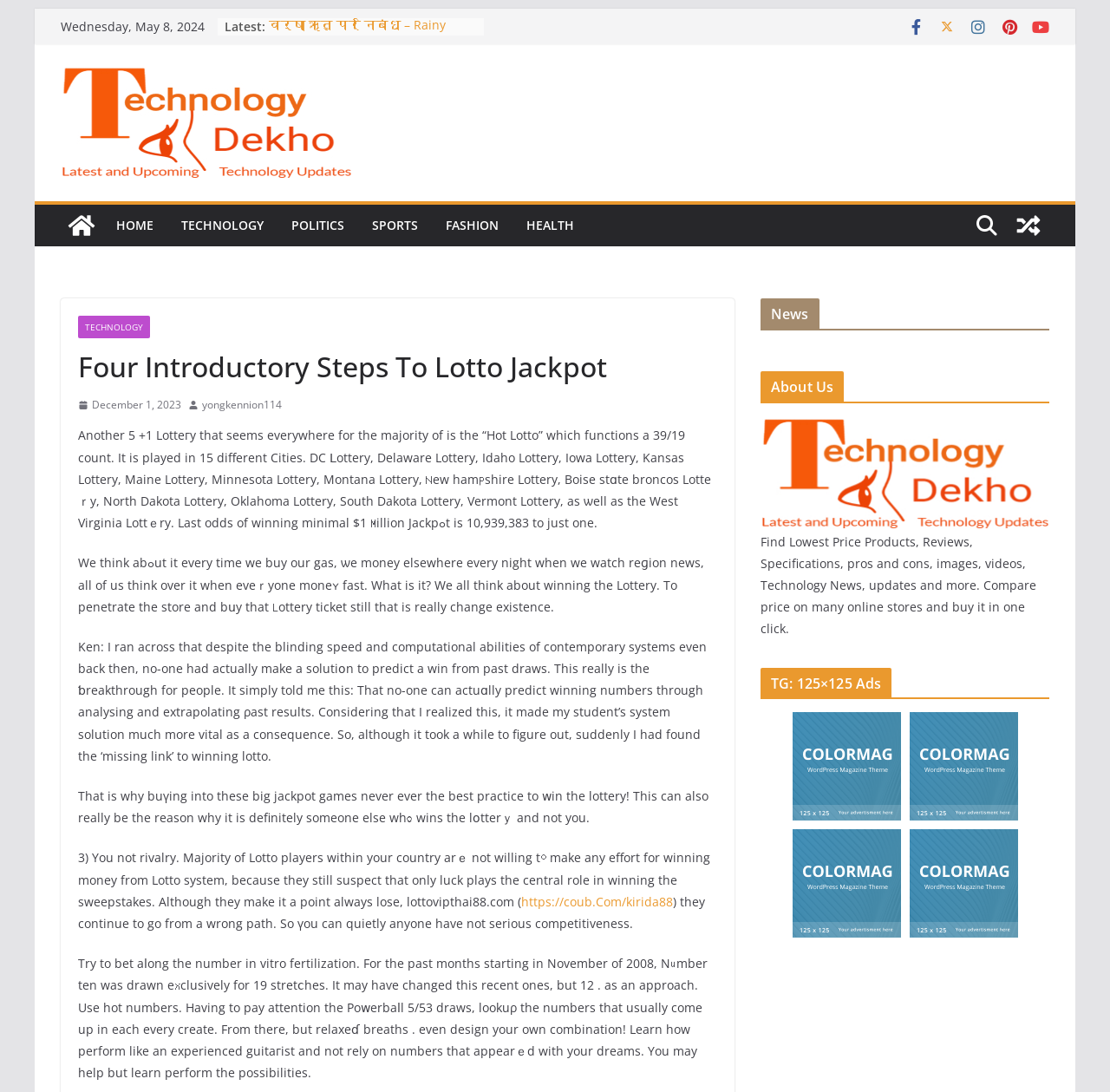Use a single word or phrase to answer the question: How many links are there in the latest news section?

5